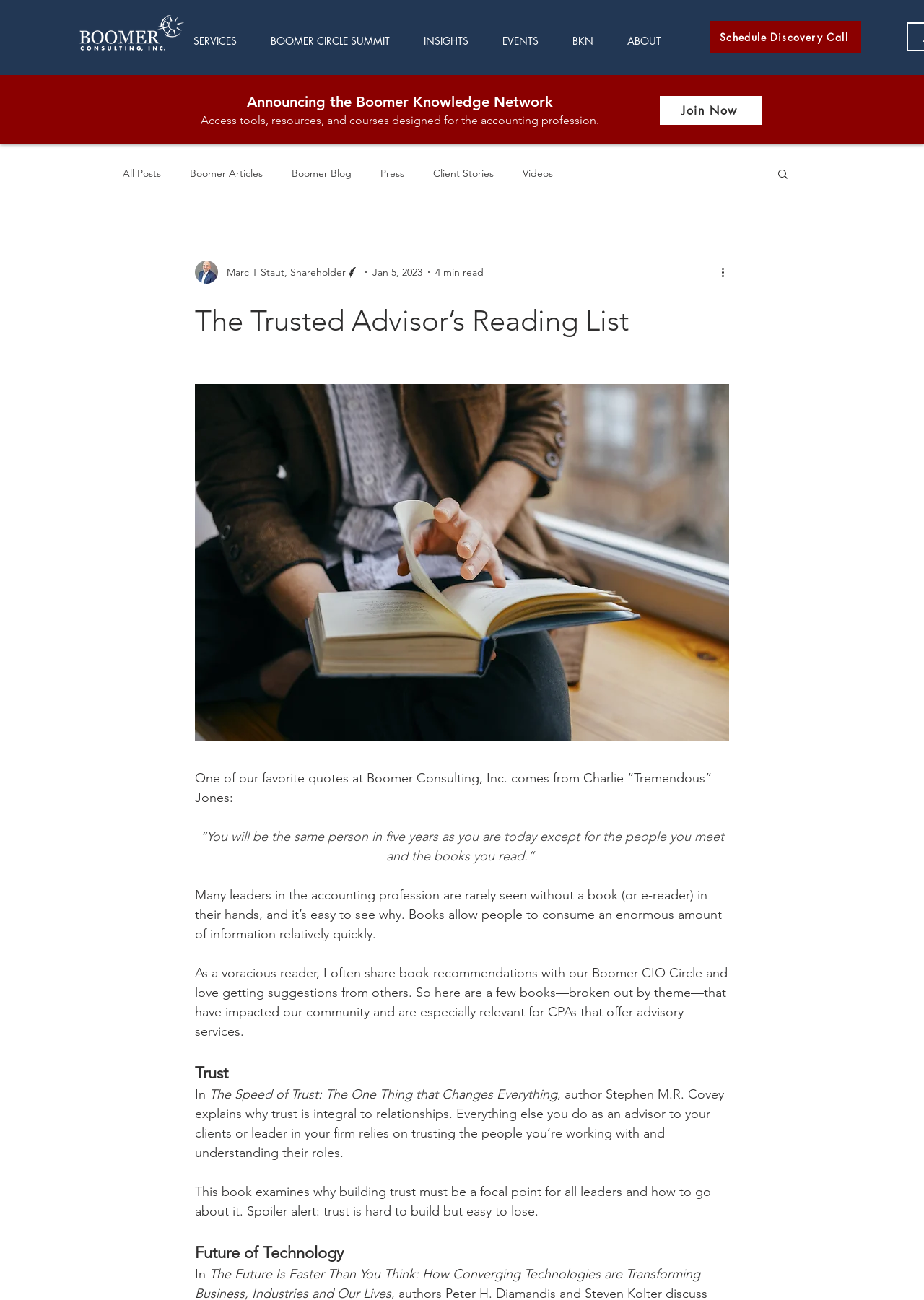Please locate the bounding box coordinates of the element that should be clicked to achieve the given instruction: "Explore the 'SERVICES' page".

[0.198, 0.026, 0.281, 0.037]